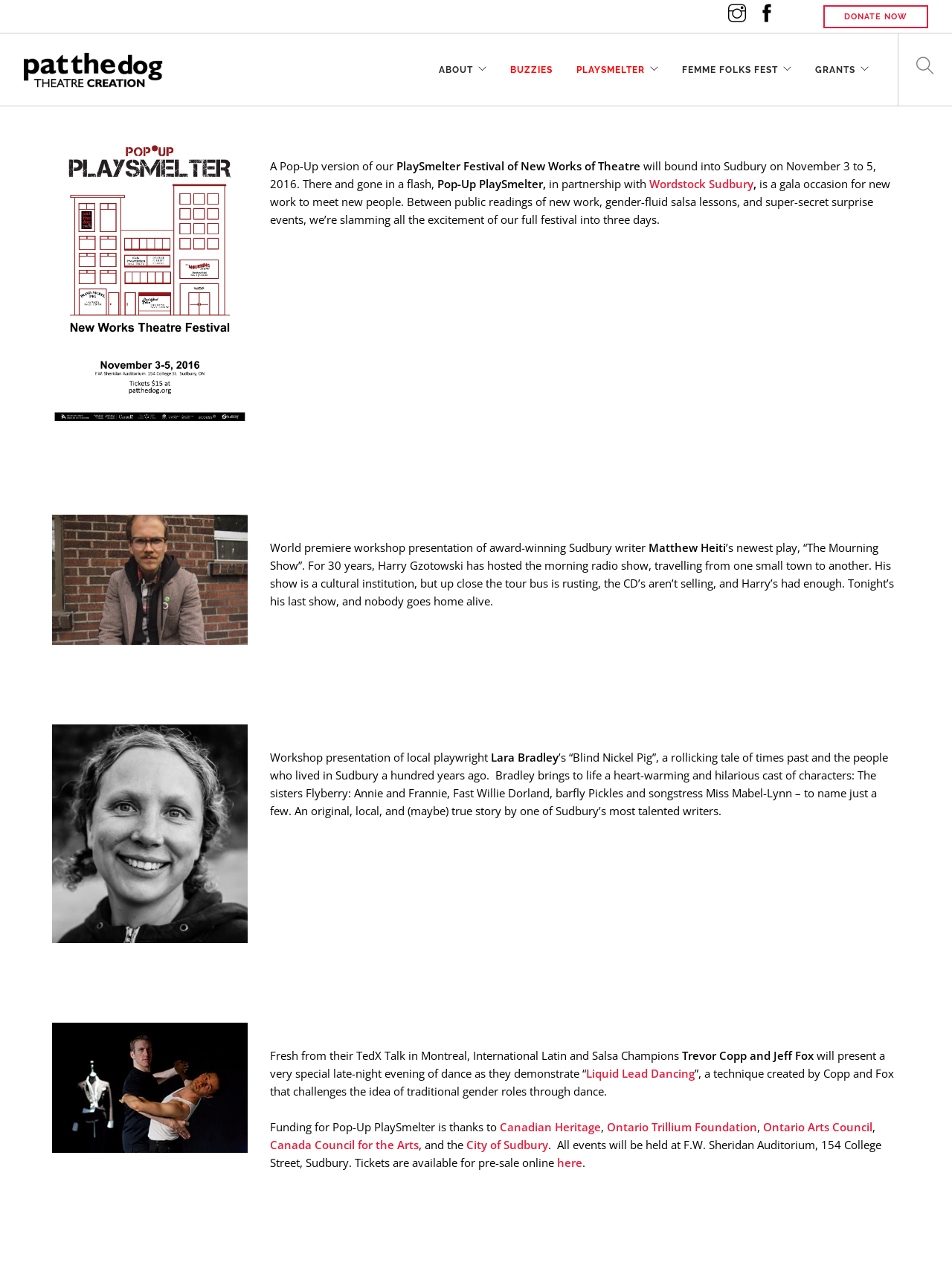Predict the bounding box coordinates for the UI element described as: "Grants". The coordinates should be four float numbers between 0 and 1, presented as [left, top, right, bottom].

[0.856, 0.027, 0.898, 0.059]